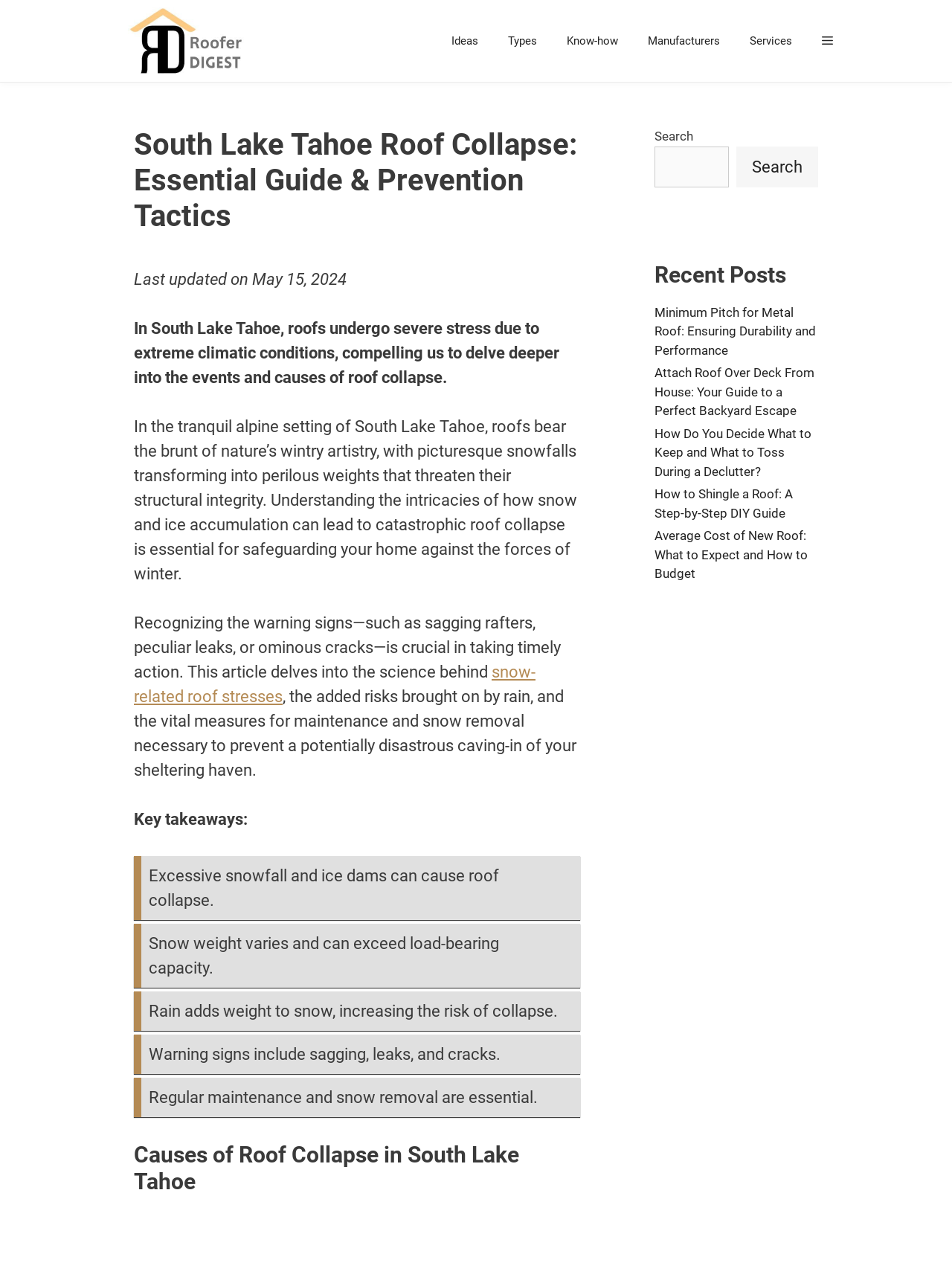Please give a one-word or short phrase response to the following question: 
What is the primary cause of roof collapse in South Lake Tahoe?

Excessive snowfall and ice dams